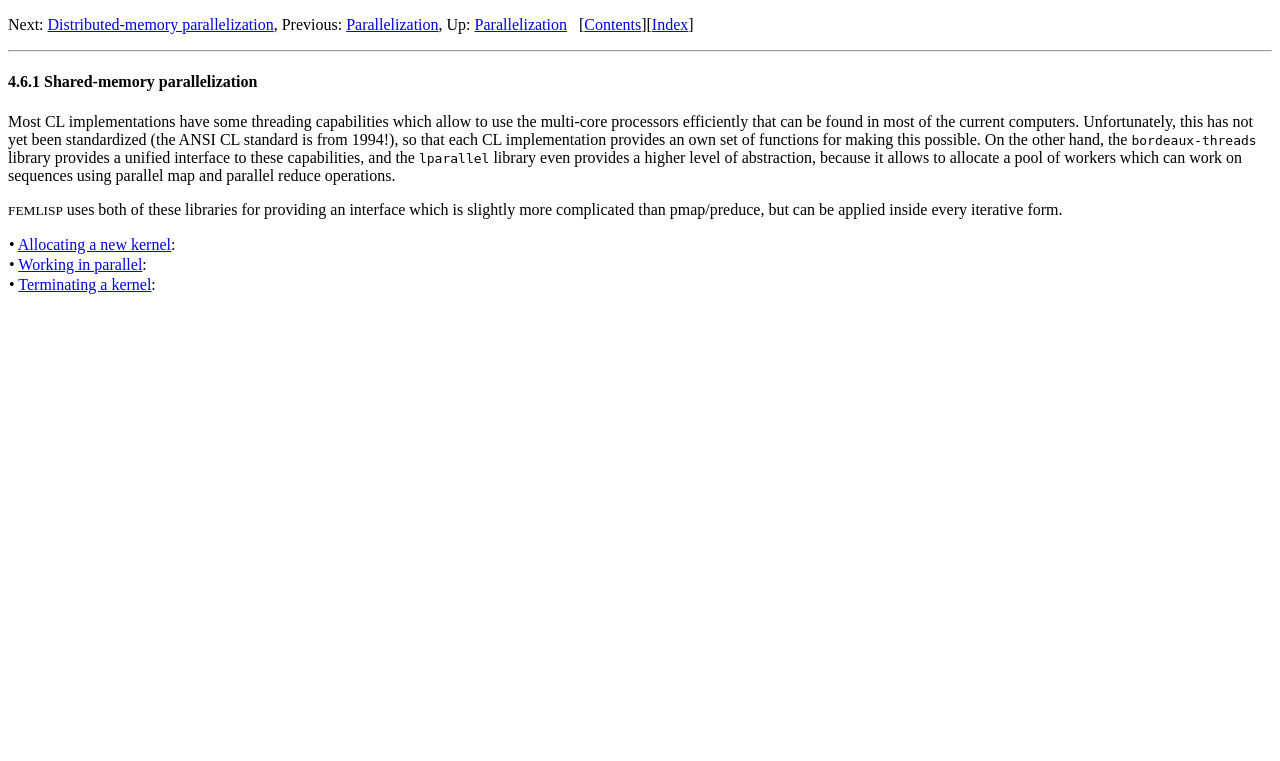Locate the bounding box coordinates of the clickable part needed for the task: "Check Terminating a kernel".

[0.014, 0.362, 0.118, 0.384]